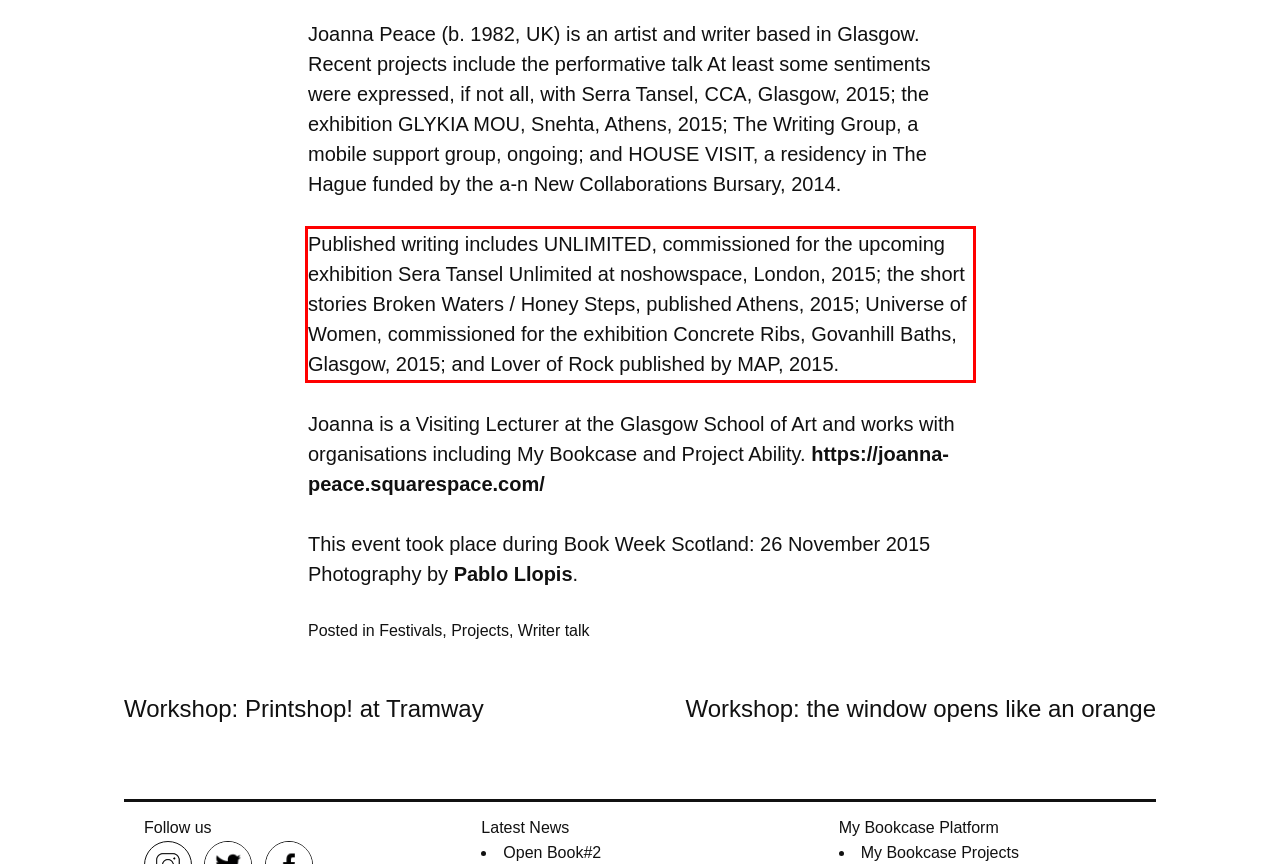Given a screenshot of a webpage containing a red rectangle bounding box, extract and provide the text content found within the red bounding box.

Published writing includes UNLIMITED, commissioned for the upcoming exhibition Sera Tansel Unlimited at noshowspace, London, 2015; the short stories Broken Waters / Honey Steps, published Athens, 2015; Universe of Women, commissioned for the exhibition Concrete Ribs, Govanhill Baths, Glasgow, 2015; and Lover of Rock published by MAP, 2015.